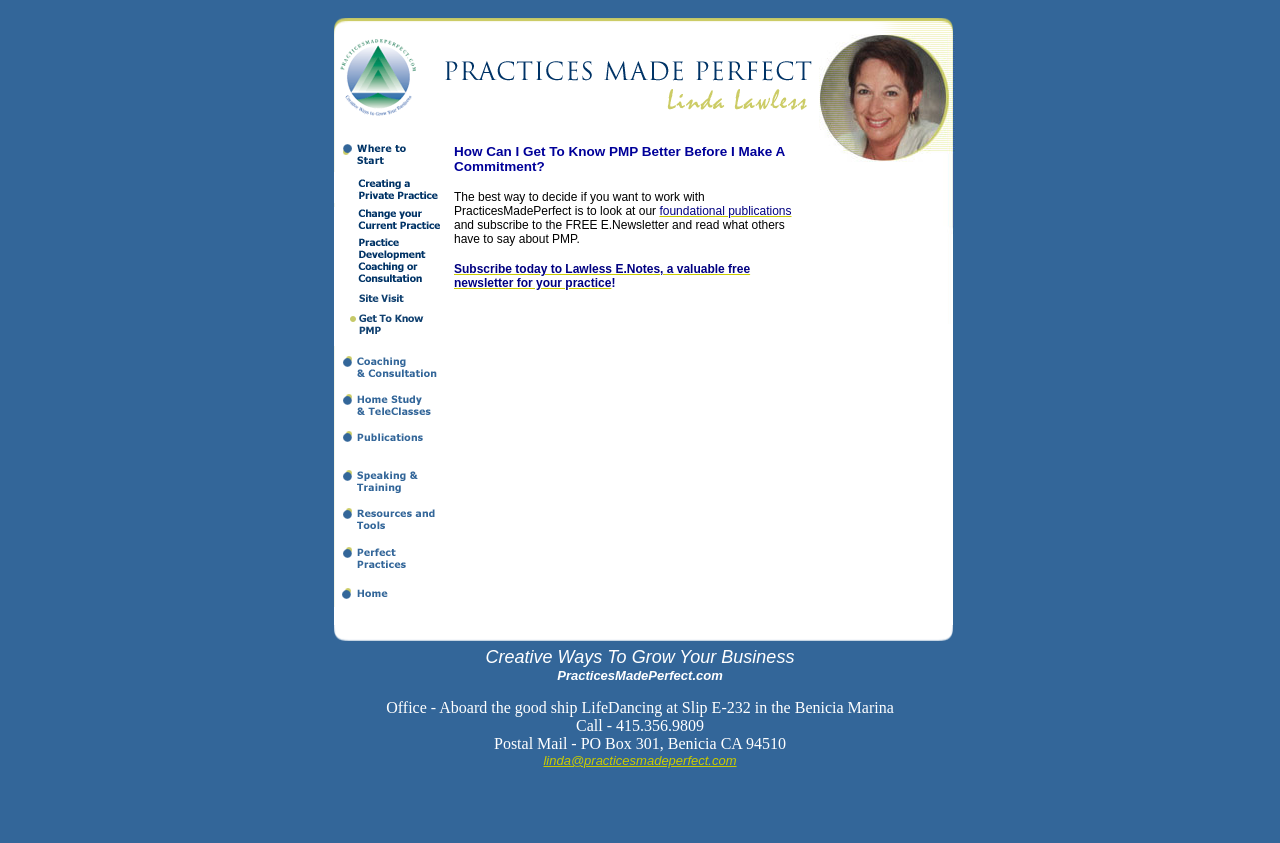Please answer the following question using a single word or phrase: What is the purpose of the newsletter?

To know PMP better